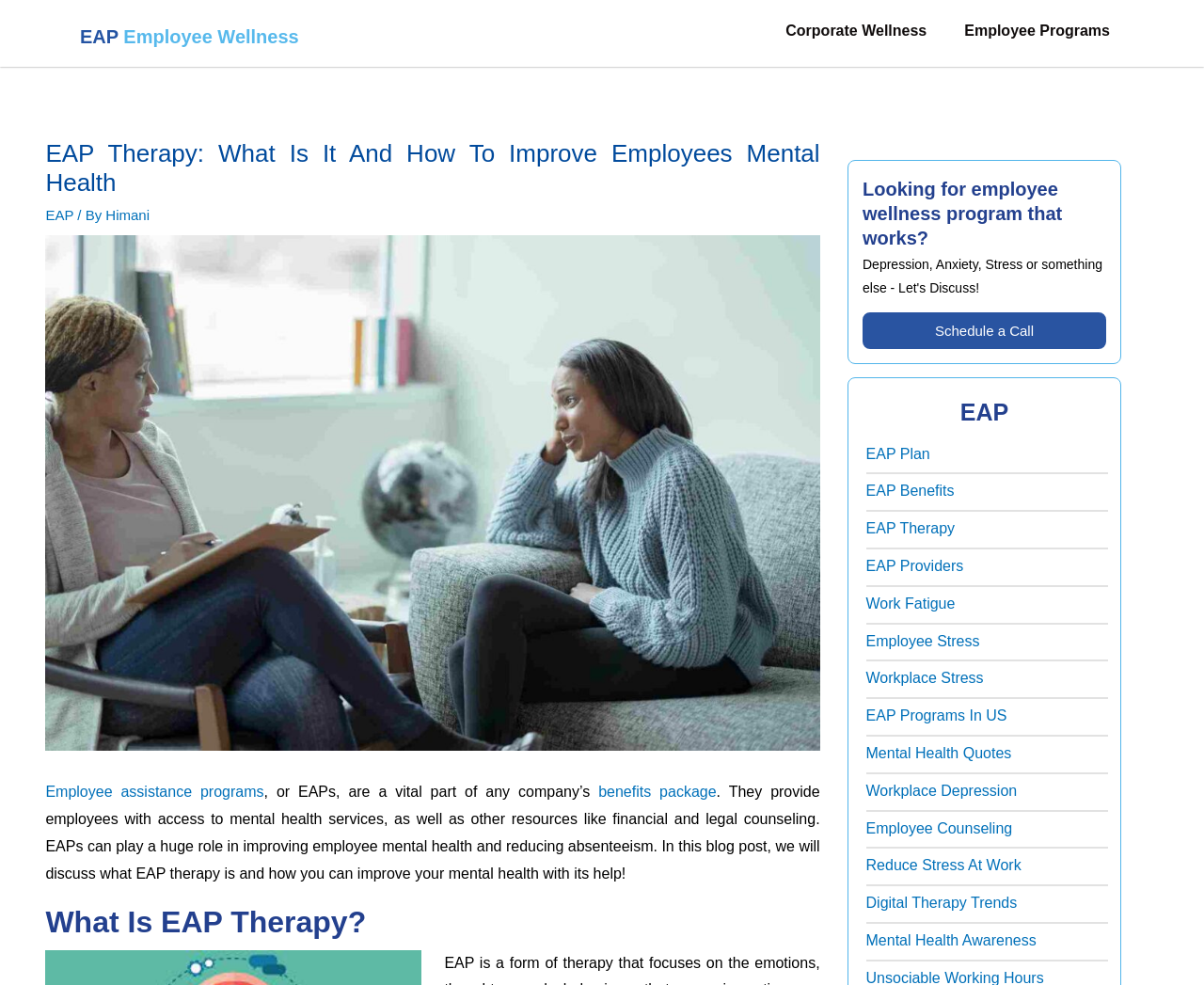Can you identify and provide the main heading of the webpage?

EAP Therapy: What Is It And How To Improve Employees Mental Health